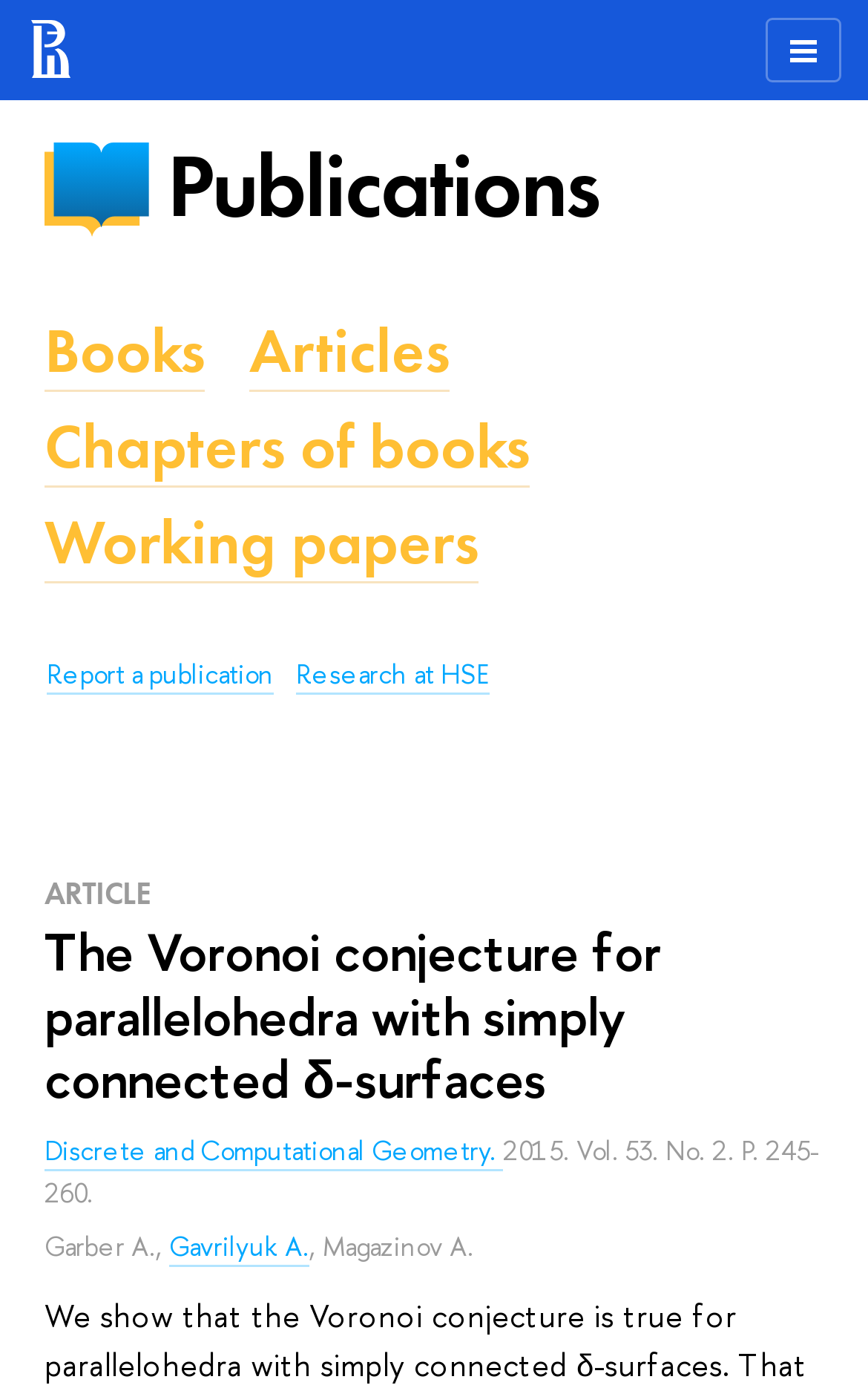Please find the bounding box coordinates of the element that you should click to achieve the following instruction: "Explore research at HSE". The coordinates should be presented as four float numbers between 0 and 1: [left, top, right, bottom].

[0.341, 0.473, 0.564, 0.5]